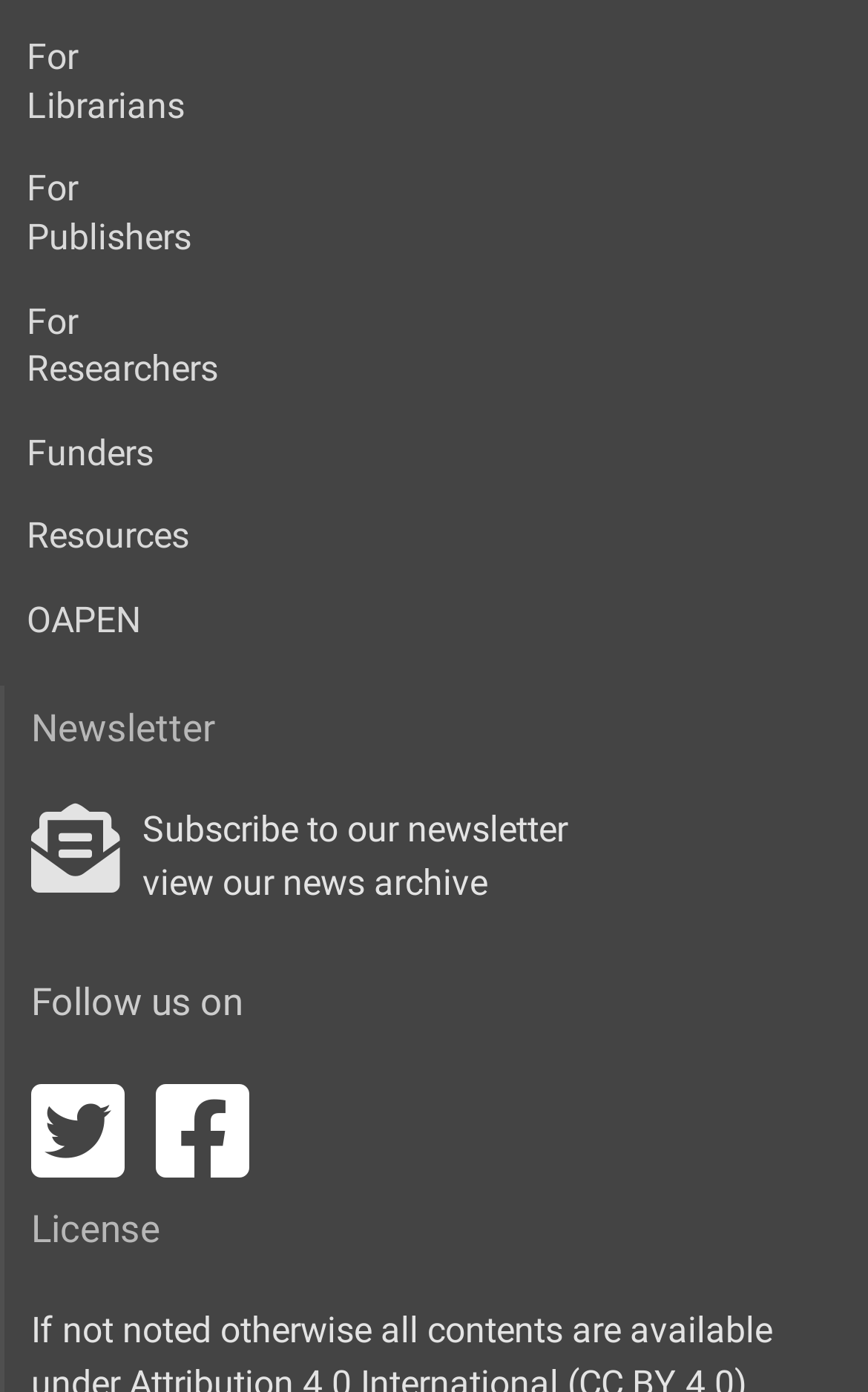Locate the UI element described by OAPEN in the provided webpage screenshot. Return the bounding box coordinates in the format (top-left x, top-left y, bottom-right x, bottom-right y), ensuring all values are between 0 and 1.

[0.0, 0.416, 0.214, 0.476]